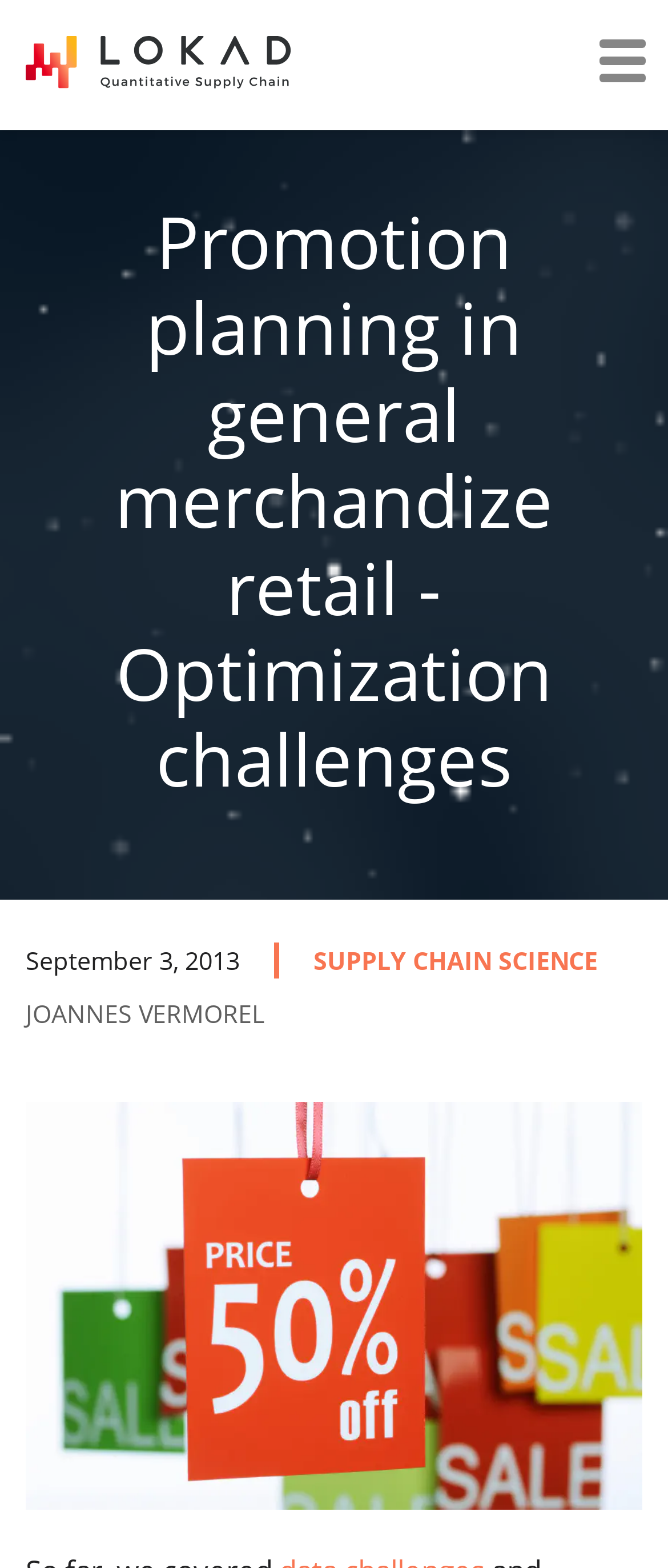Please provide the bounding box coordinate of the region that matches the element description: supply chain science. Coordinates should be in the format (top-left x, top-left y, bottom-right x, bottom-right y) and all values should be between 0 and 1.

[0.469, 0.602, 0.895, 0.623]